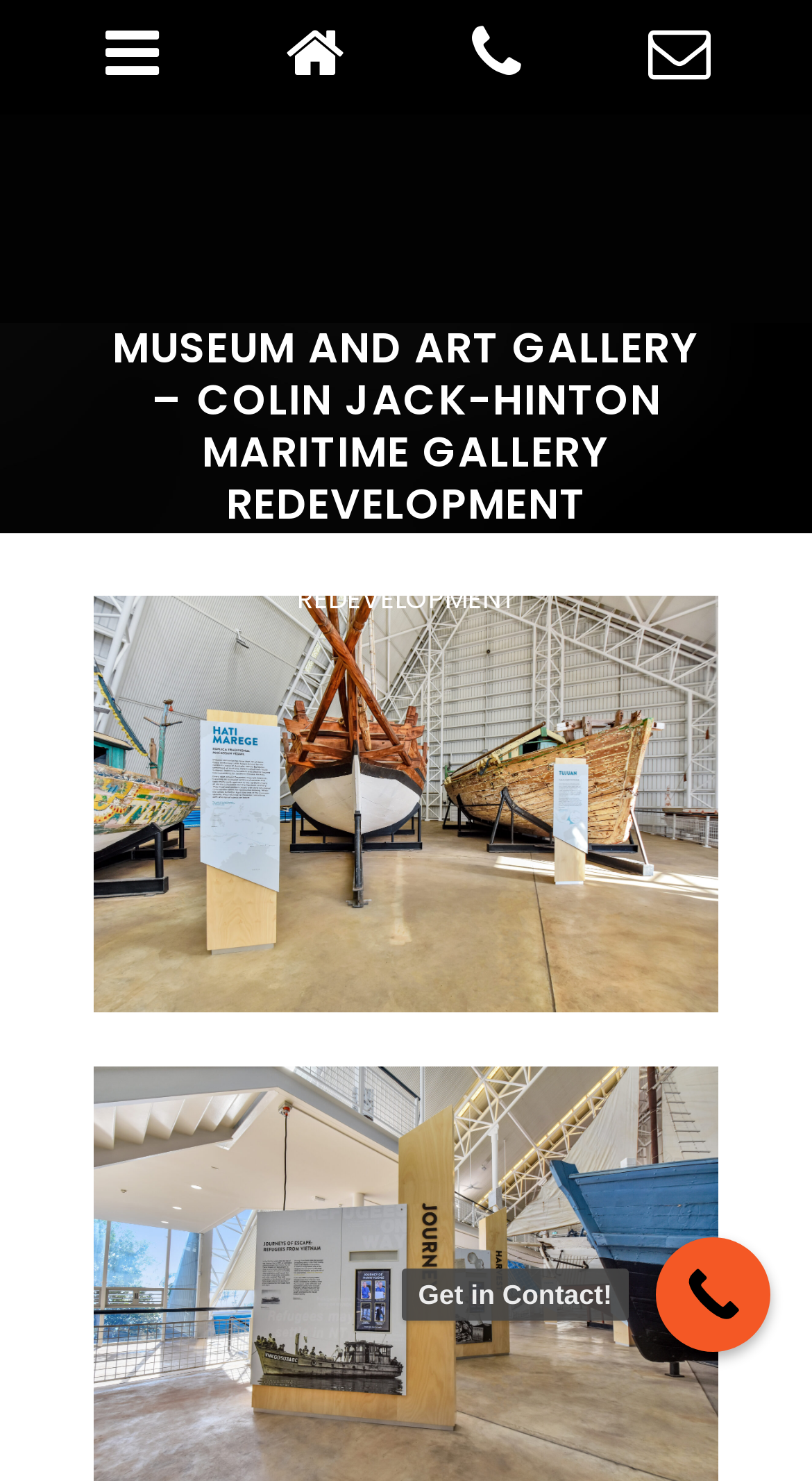Predict the bounding box coordinates for the UI element described as: "title="_DSC9411"". The coordinates should be four float numbers between 0 and 1, presented as [left, top, right, bottom].

[0.115, 0.687, 0.885, 0.716]